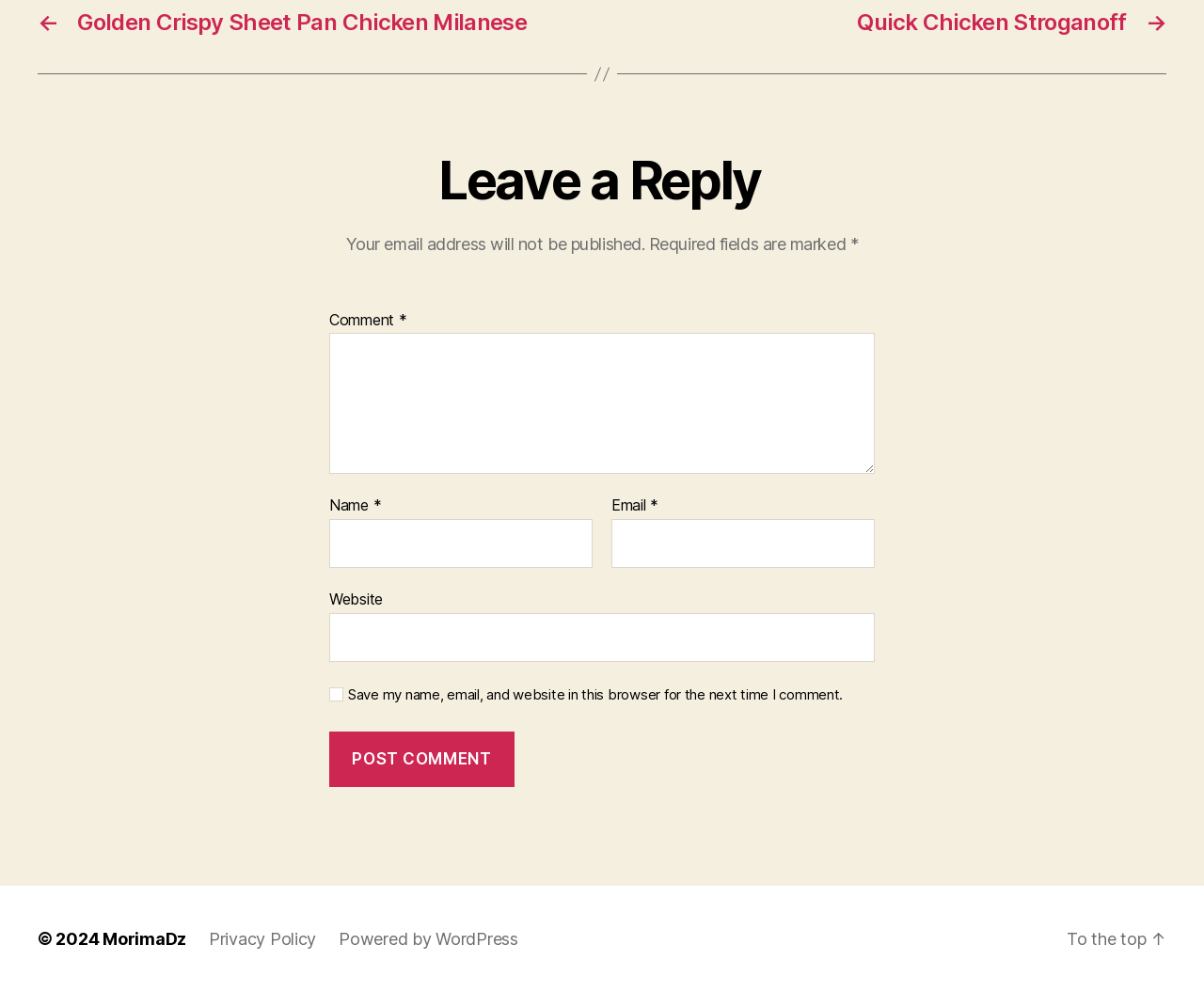Please locate the bounding box coordinates of the region I need to click to follow this instruction: "Visit the 'Facebook' social media page".

None